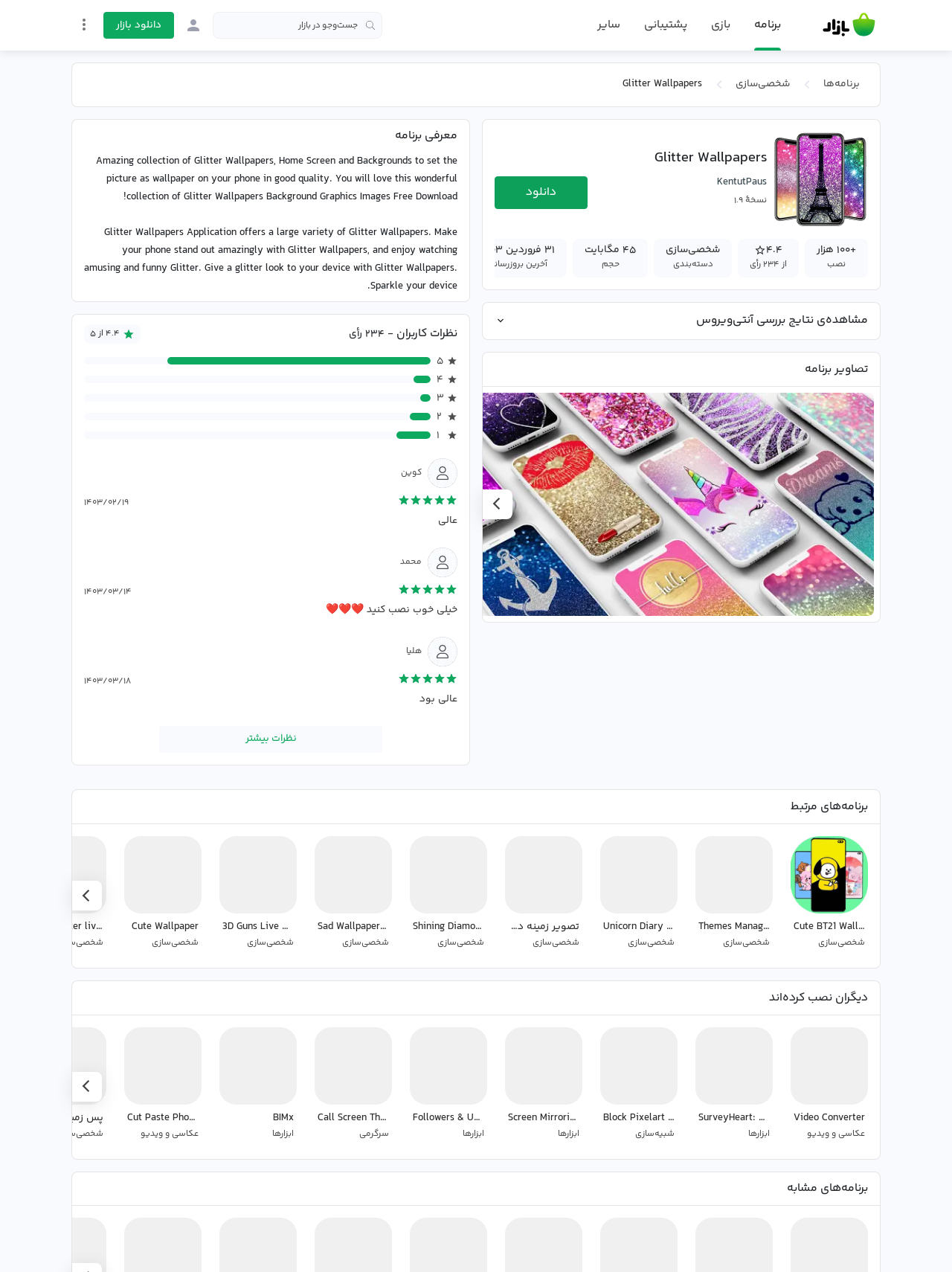What is the name of the app?
Using the image, elaborate on the answer with as much detail as possible.

The name of the app can be found in the heading 'Glitter Wallpapers' which is located at the top of the webpage, indicating that the webpage is about an app called Glitter Wallpapers.